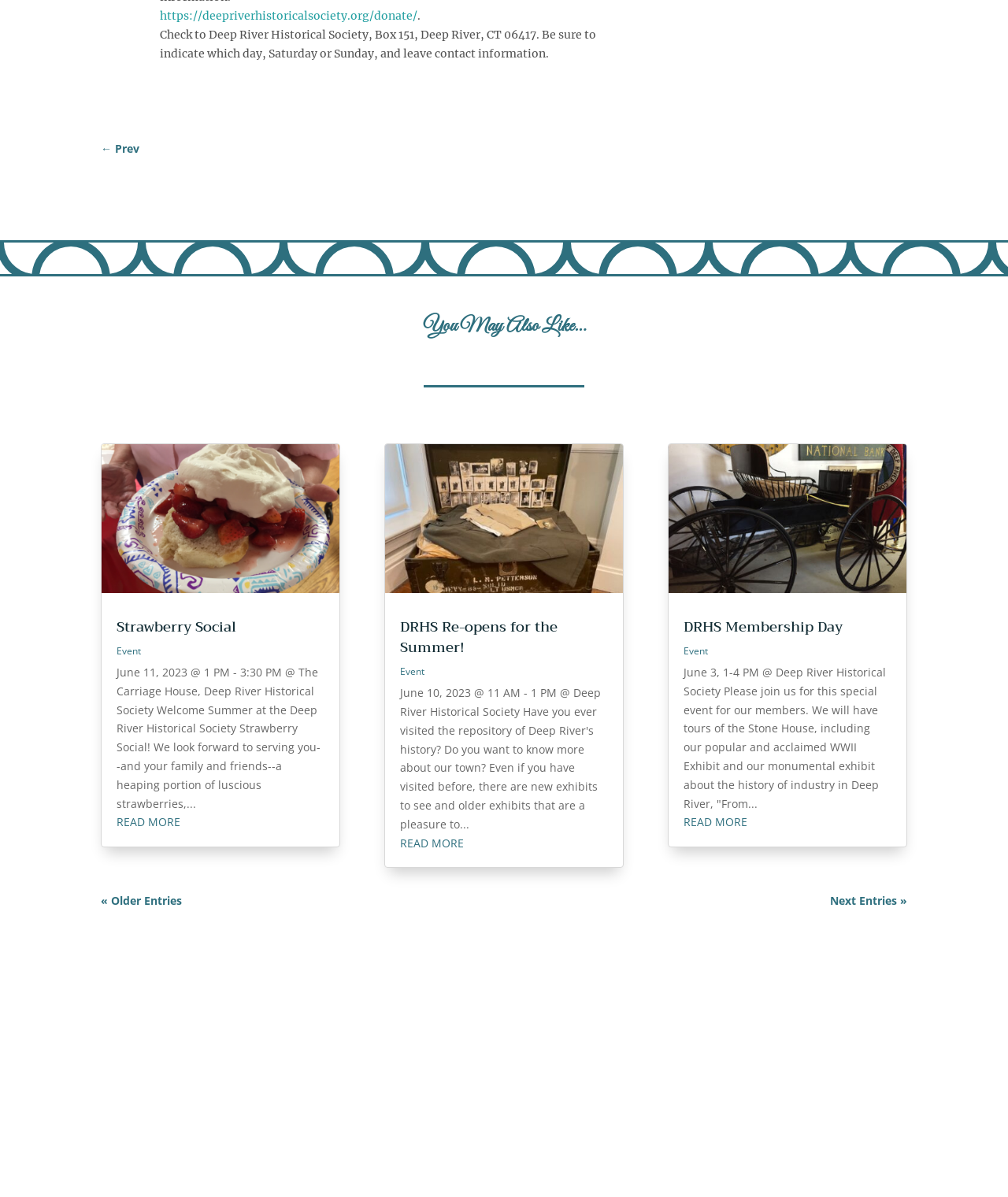Determine the bounding box coordinates of the region to click in order to accomplish the following instruction: "Read more about Strawberry Social event". Provide the coordinates as four float numbers between 0 and 1, specifically [left, top, right, bottom].

[0.116, 0.681, 0.179, 0.693]